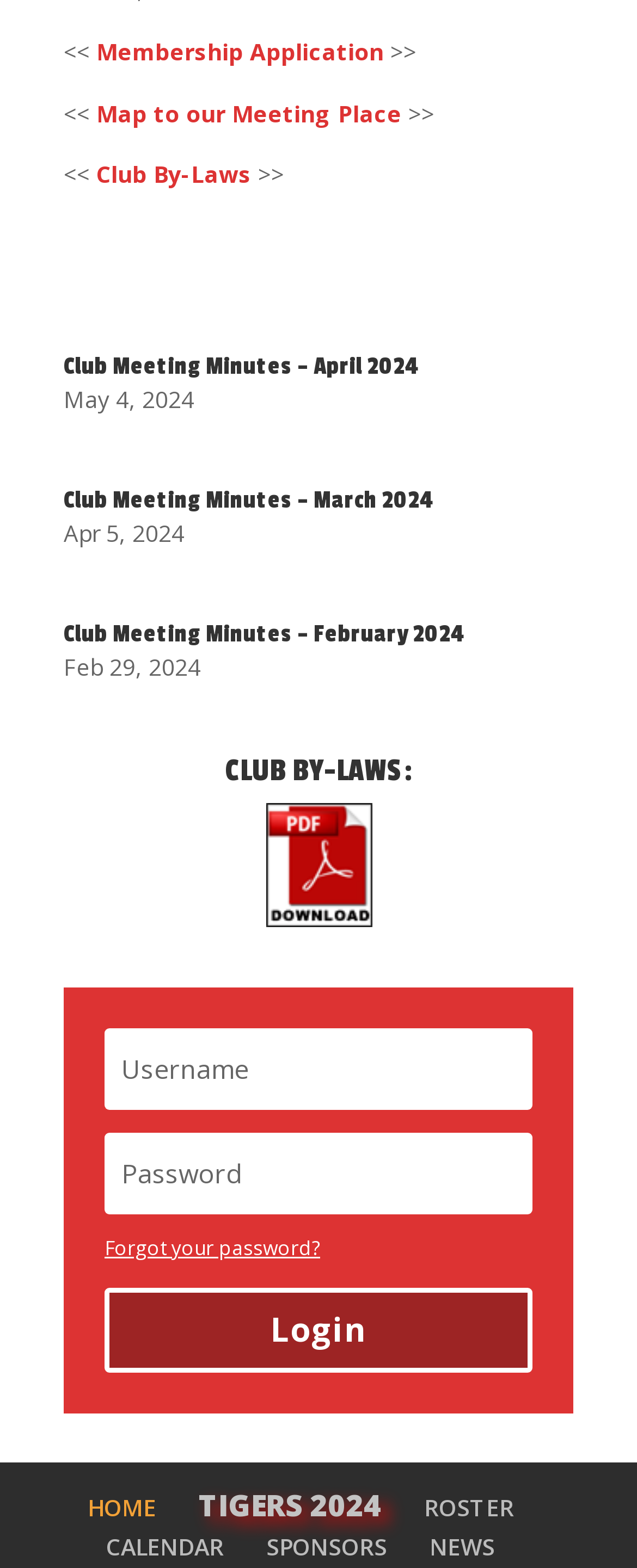Locate the bounding box coordinates of the clickable part needed for the task: "View Club Meeting Minutes – April 2024".

[0.1, 0.225, 0.656, 0.243]